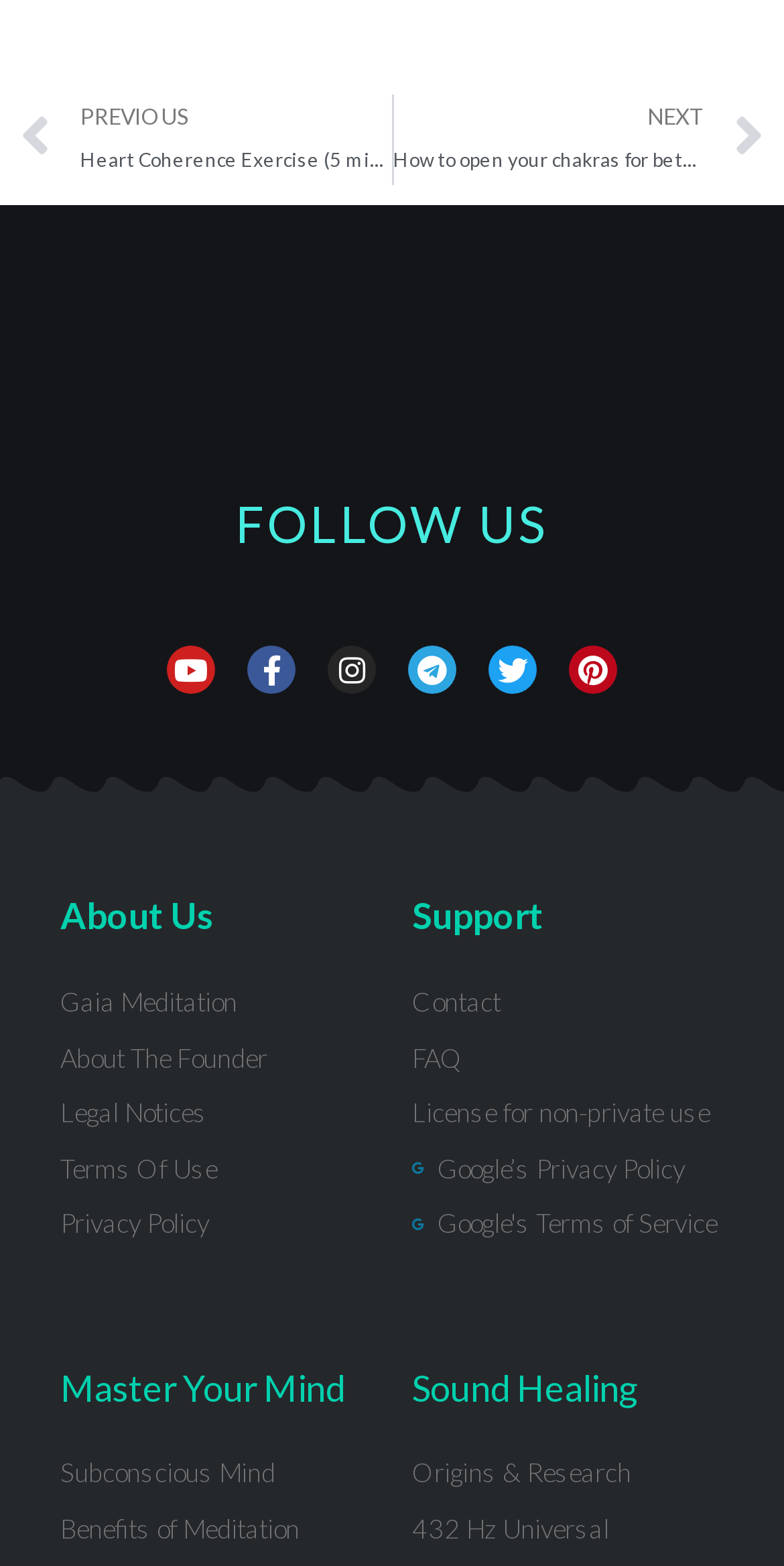Could you find the bounding box coordinates of the clickable area to complete this instruction: "Follow Gaia Meditation on Youtube"?

[0.213, 0.413, 0.274, 0.444]